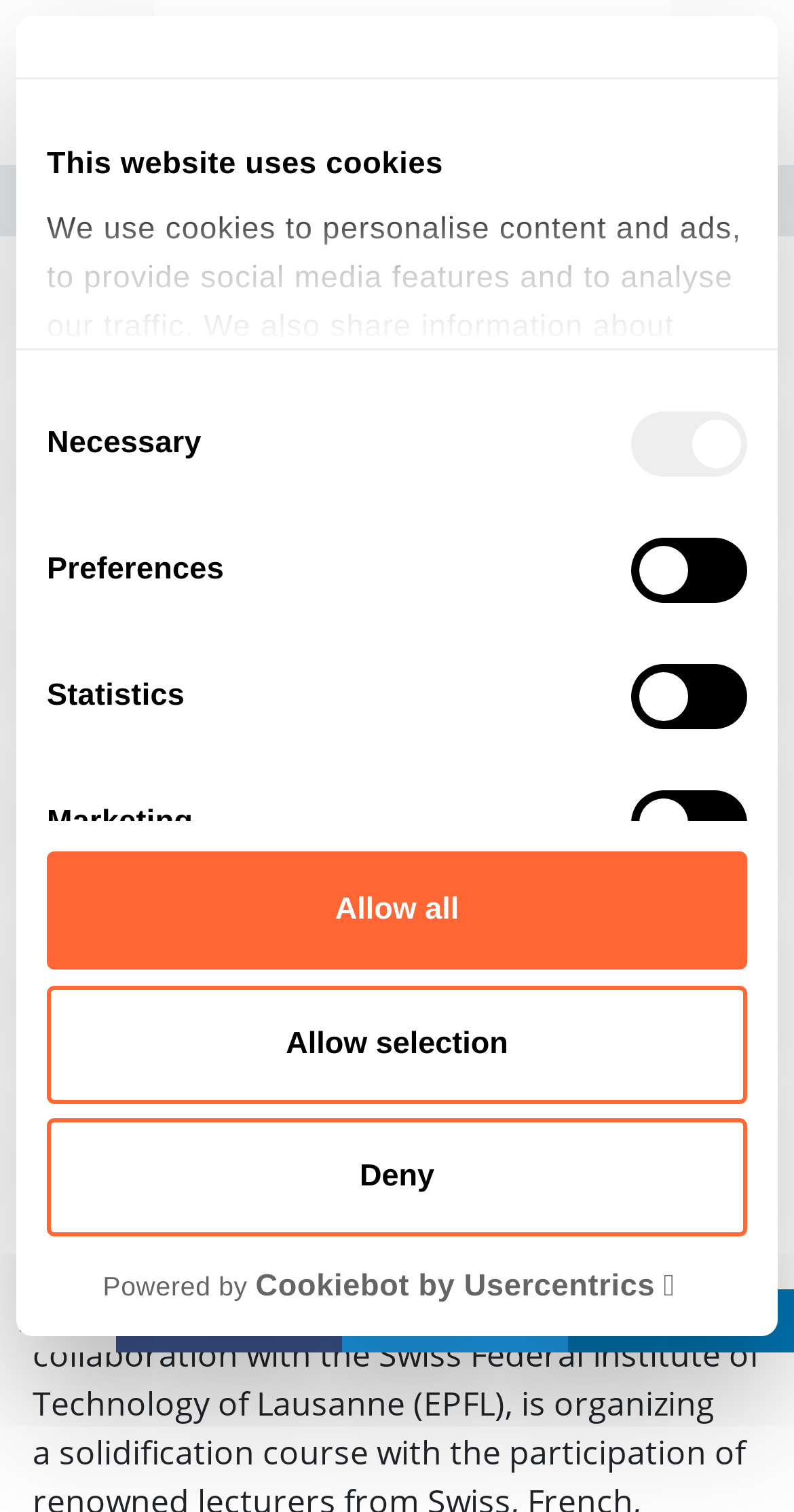Please provide the bounding box coordinates for the element that needs to be clicked to perform the instruction: "Send an email to solidification.course@esi-group.com". The coordinates must consist of four float numbers between 0 and 1, formatted as [left, top, right, bottom].

[0.128, 0.593, 0.833, 0.622]